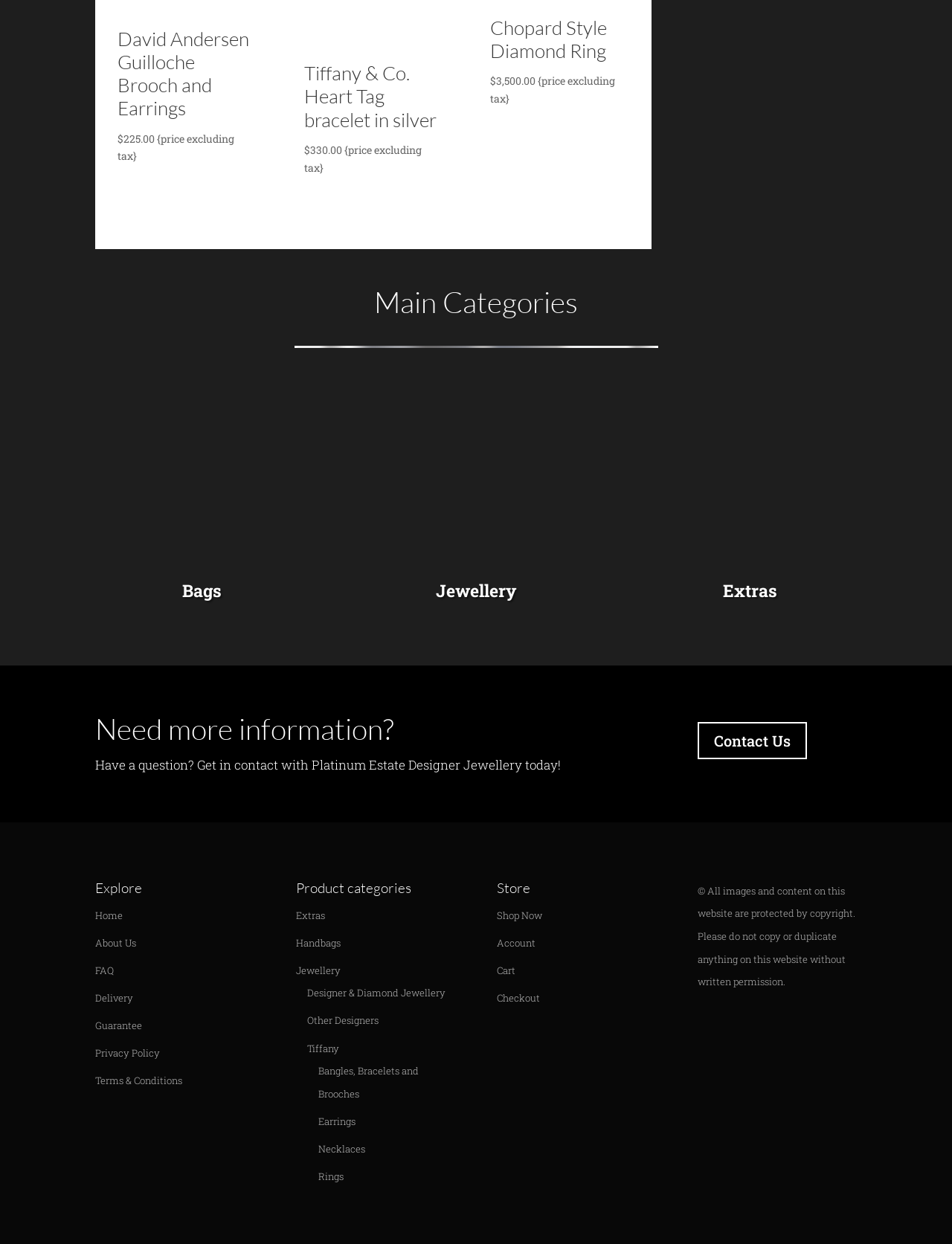How many headings are there on this webpage?
Using the visual information, respond with a single word or phrase.

7